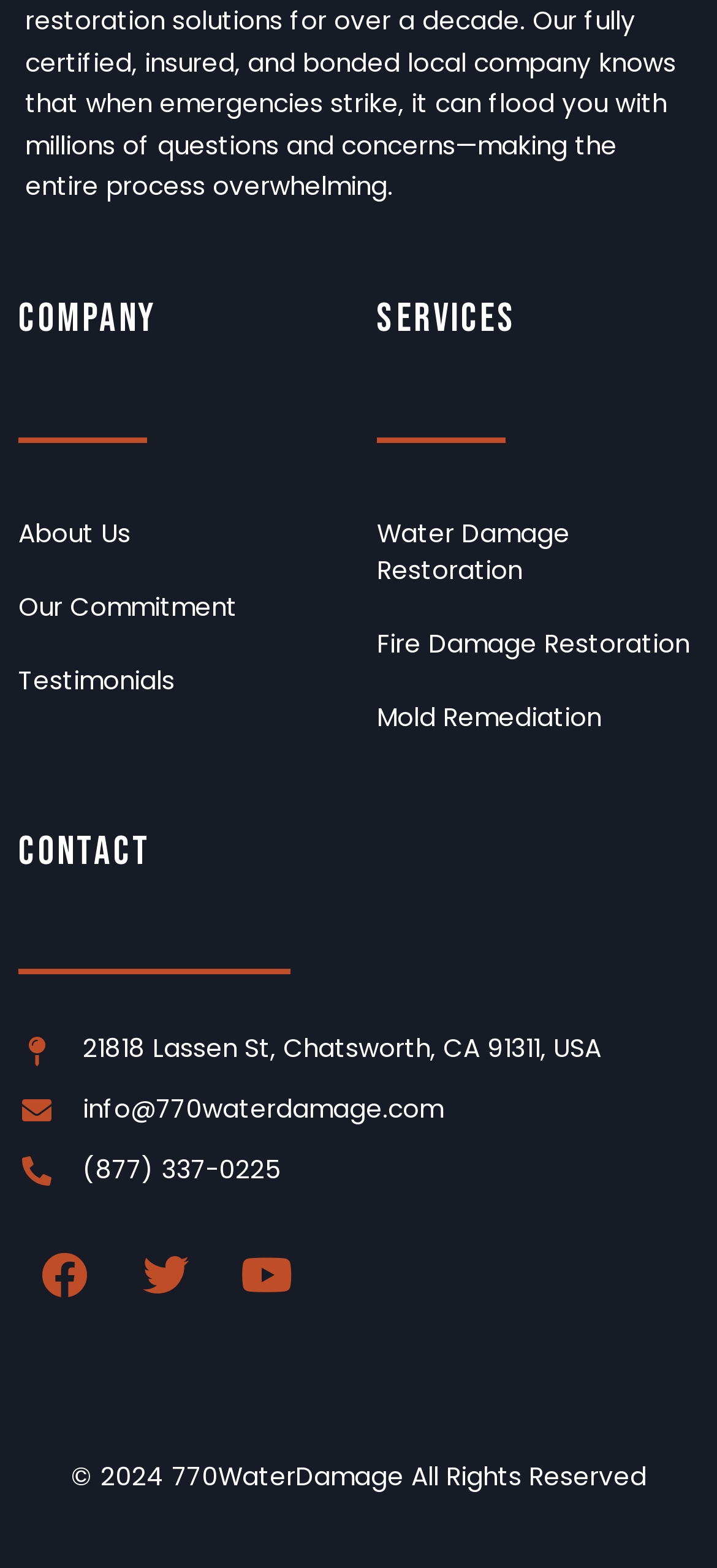Pinpoint the bounding box coordinates of the element that must be clicked to accomplish the following instruction: "Call the company". The coordinates should be in the format of four float numbers between 0 and 1, i.e., [left, top, right, bottom].

[0.026, 0.733, 0.974, 0.76]